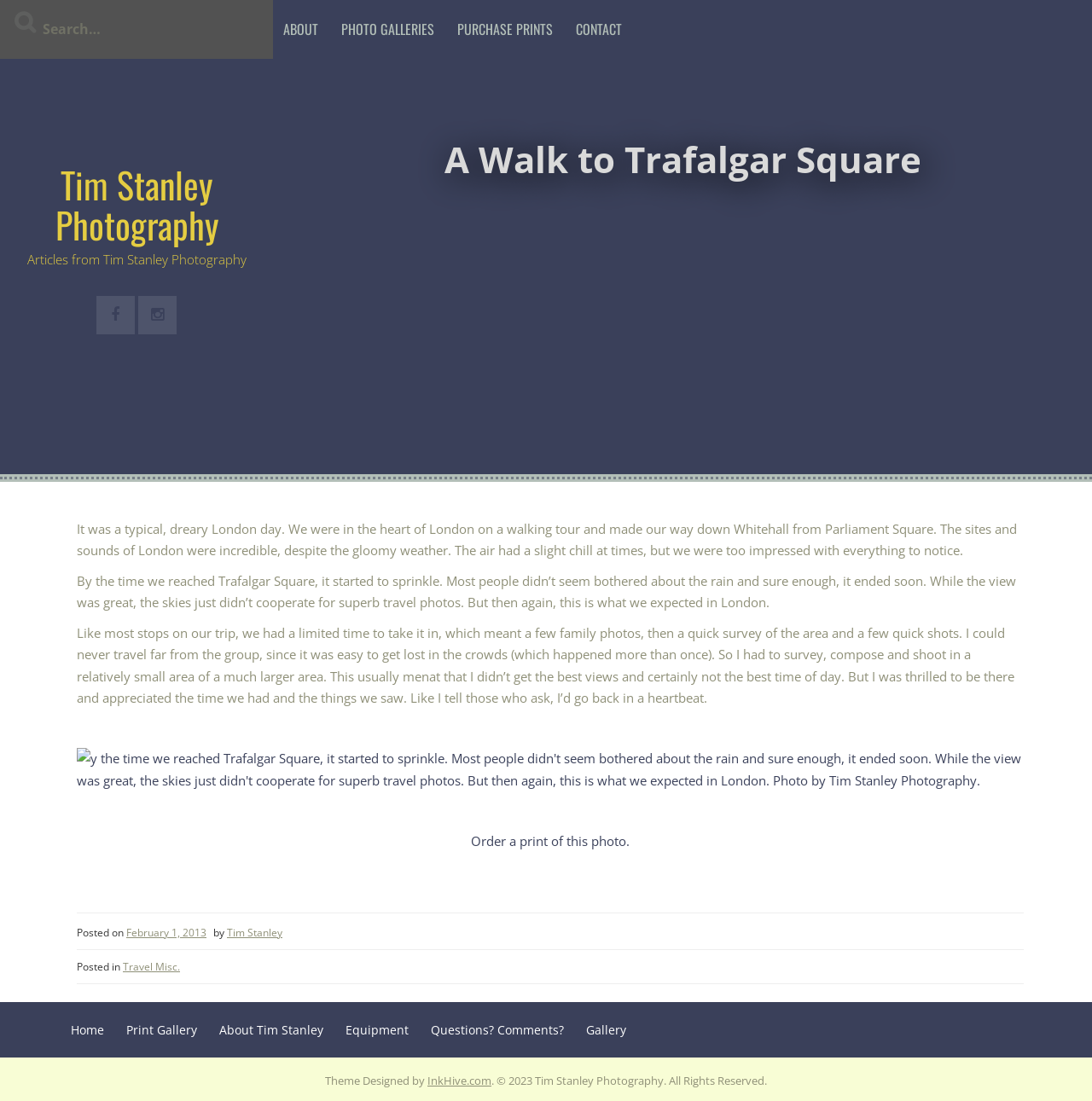Write a detailed summary of the webpage, including text, images, and layout.

This webpage is about Tim Stanley Photography, with a focus on a walking tour in London. At the top, there is a search bar and a navigation menu with links to "ABOUT", "PHOTO GALLERIES", "PURCHASE PRINTS", and "CONTACT". Below the navigation menu, there is a heading "Tim Stanley Photography" and a link to the same.

The main content of the page is an article titled "A Walk to Trafalgar Square", which describes a walking tour in London on a dreary day. The article is divided into three paragraphs, with the first paragraph describing the start of the tour, the second paragraph describing the experience at Trafalgar Square, and the third paragraph reflecting on the limited time to take photos.

Below the article, there is a link to a photo with a description, and an option to order a print of the photo. The photo is accompanied by a caption that includes the date "February 1, 2013" and the author "Tim Stanley". 

At the bottom of the page, there is a footer section with links to "Home", "Print Gallery", "About Tim Stanley", "Equipment", "Questions? Comments?", and "Gallery". There is also a copyright notice and a credit to the theme designer, InkHive.com.